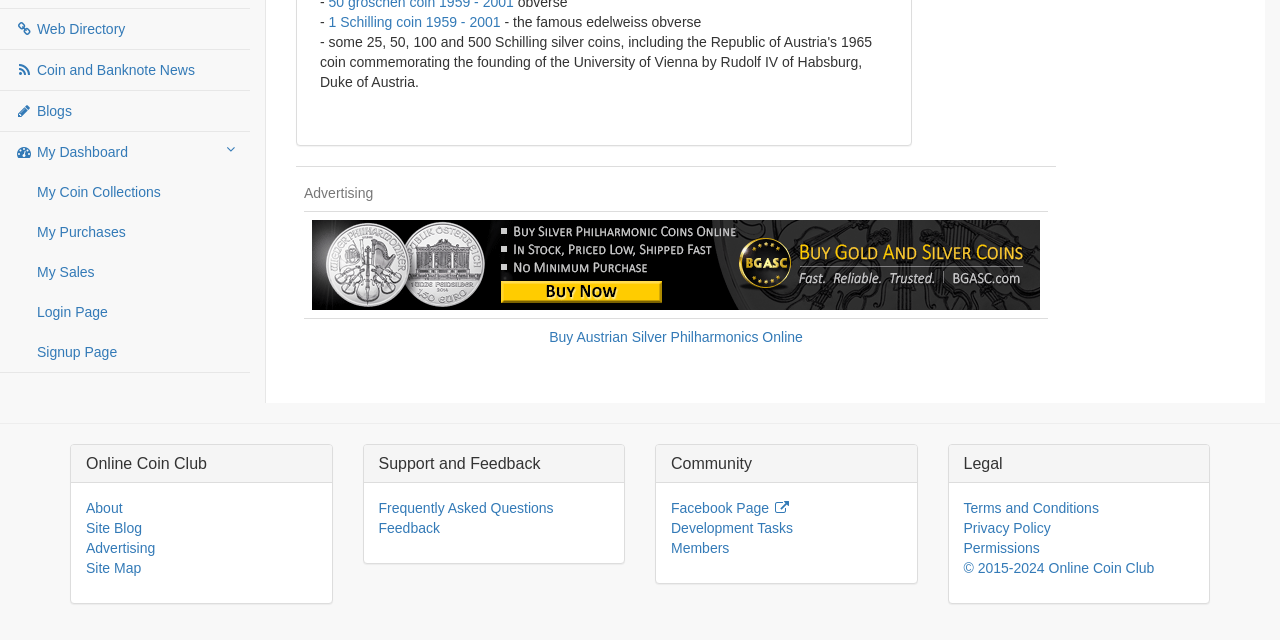Highlight the bounding box of the UI element that corresponds to this description: "Permissions".

[0.753, 0.844, 0.812, 0.869]